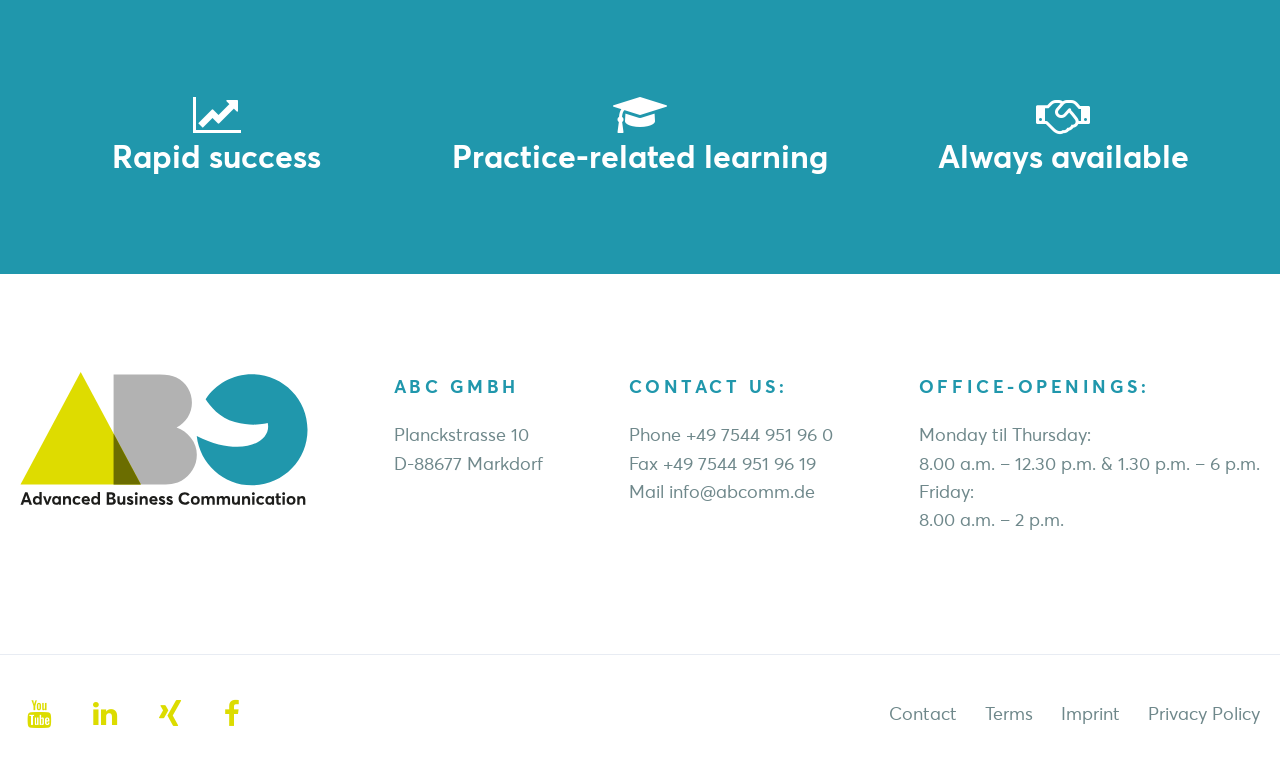What is the company name?
Refer to the image and give a detailed answer to the query.

The company name can be found in the heading element with the text 'ABC GMBH' located at the top-left section of the webpage, below the three headings with icons.